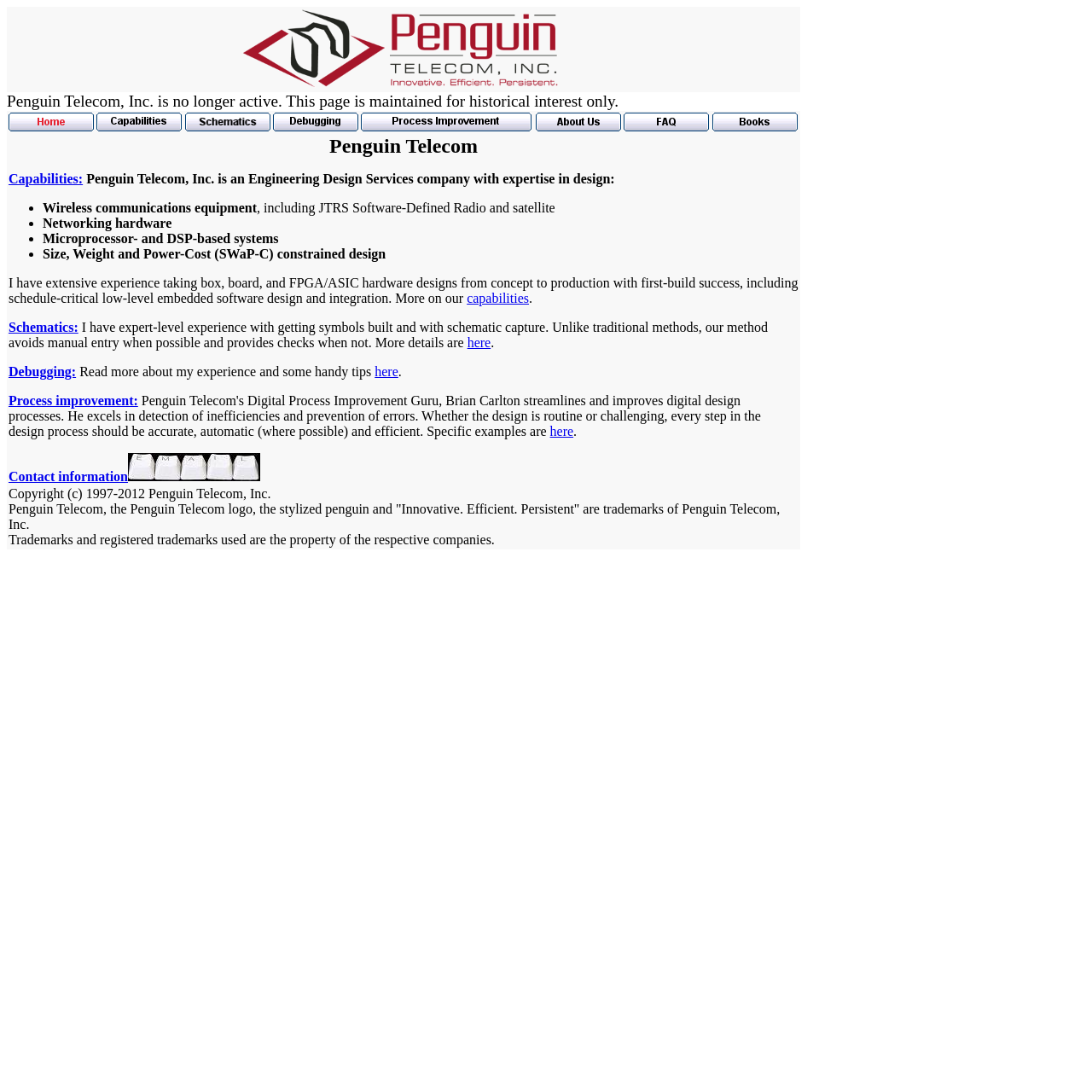Construct a comprehensive description capturing every detail on the webpage.

The webpage is about Penguin Telecom, Inc., a company that is no longer active but is maintained for historical interest only. At the top of the page, there is a logo of Penguin Telecom, Inc. on the left side, and a navigation menu with links to different sections, including Home, Capabilities, Schematics, Debugging, Process Improvement, About Us, FAQ, and Books.

Below the navigation menu, there is a notice stating that the company is no longer active and the page is maintained for historical interest only. 

The main content of the page is divided into two sections. The first section describes the company's capabilities, including expertise in design, such as wireless communications equipment, microprocessor- and DSP-based systems, and size, weight, and power-cost constrained design. There are also links to more information on capabilities, schematics, debugging, and process improvement.

The second section is a copyright notice, stating that the company's trademarks and logos are the property of Penguin Telecom, Inc. and that other trademarks and registered trademarks used are the property of their respective companies.

Throughout the page, there are several images, including the company logo, navigation menu icons, and an email icon. The overall layout is organized, with clear headings and concise text.